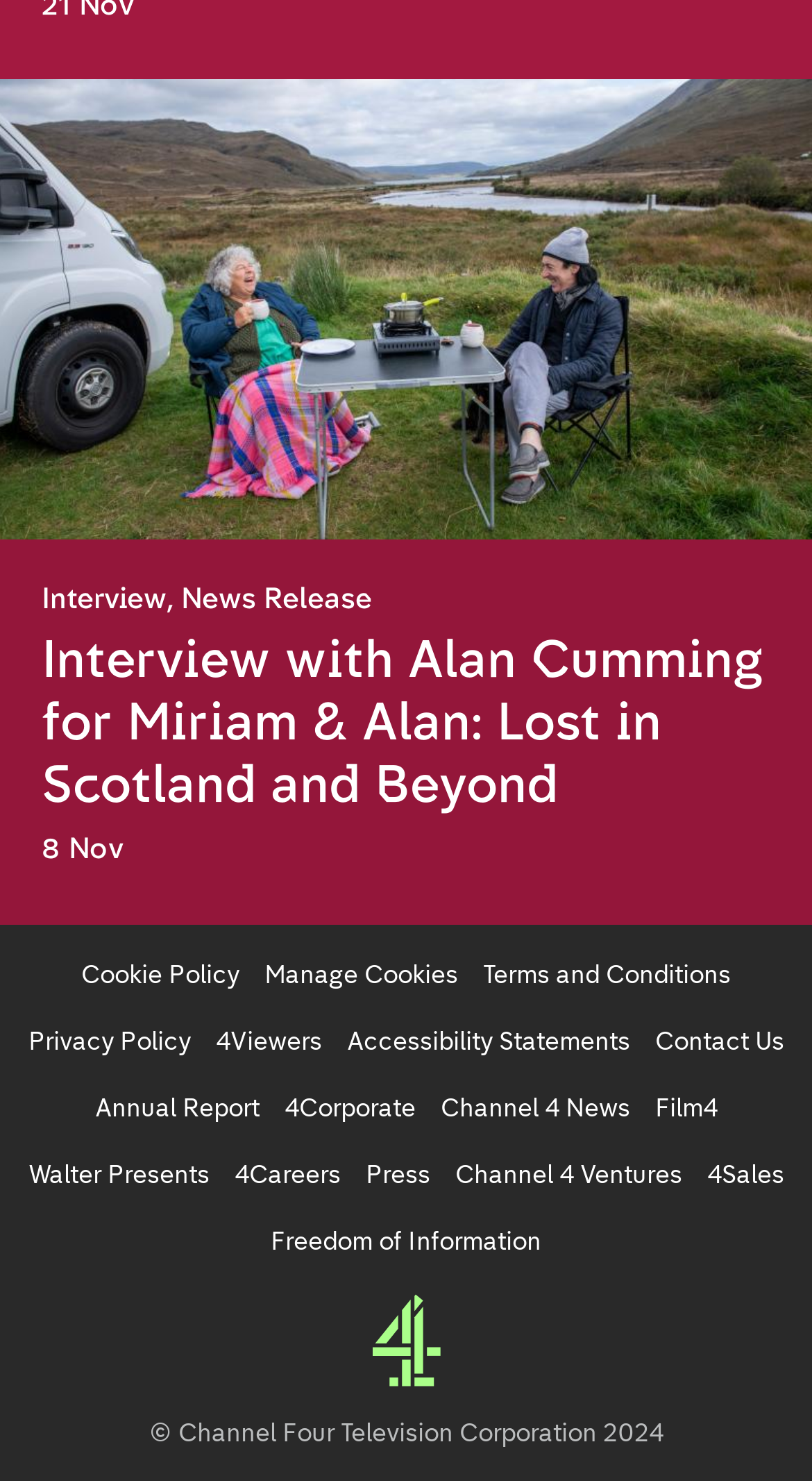Determine the bounding box for the UI element as described: "Corporate Wealth Management". The coordinates should be represented as four float numbers between 0 and 1, formatted as [left, top, right, bottom].

None